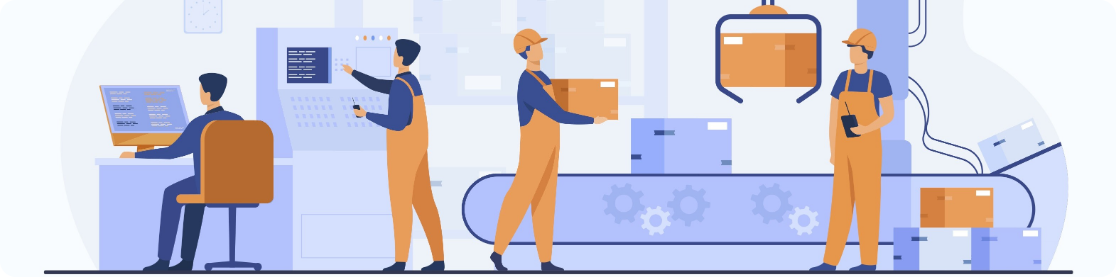Give a detailed account of the visual content in the image.

The image depicts a bustling work environment in a courier and logistics setting, illustrating the role of delivery drivers and warehouse staff in the process. In the foreground, a worker is monitoring a computer screen, likely tracking packages or managing deliveries, while wearing a headset for communication. Nearby, another employee in orange overalls is seen carefully handling a box, demonstrating the manual aspect of logistics work.

To the right, a third worker is engaged with a mechanical crane or hoist, which is lifting a box, highlighting the use of technology in facilitating efficient operations. The backdrop includes storage shelves and machinery associated with the delivery process, emphasizing the organized chaos of a logistics hub. This representation not only showcases the teamwork involved in the industry but also reflects the dynamic and pivotal nature of jobs like the Courier Delivery Driver position being advertised.